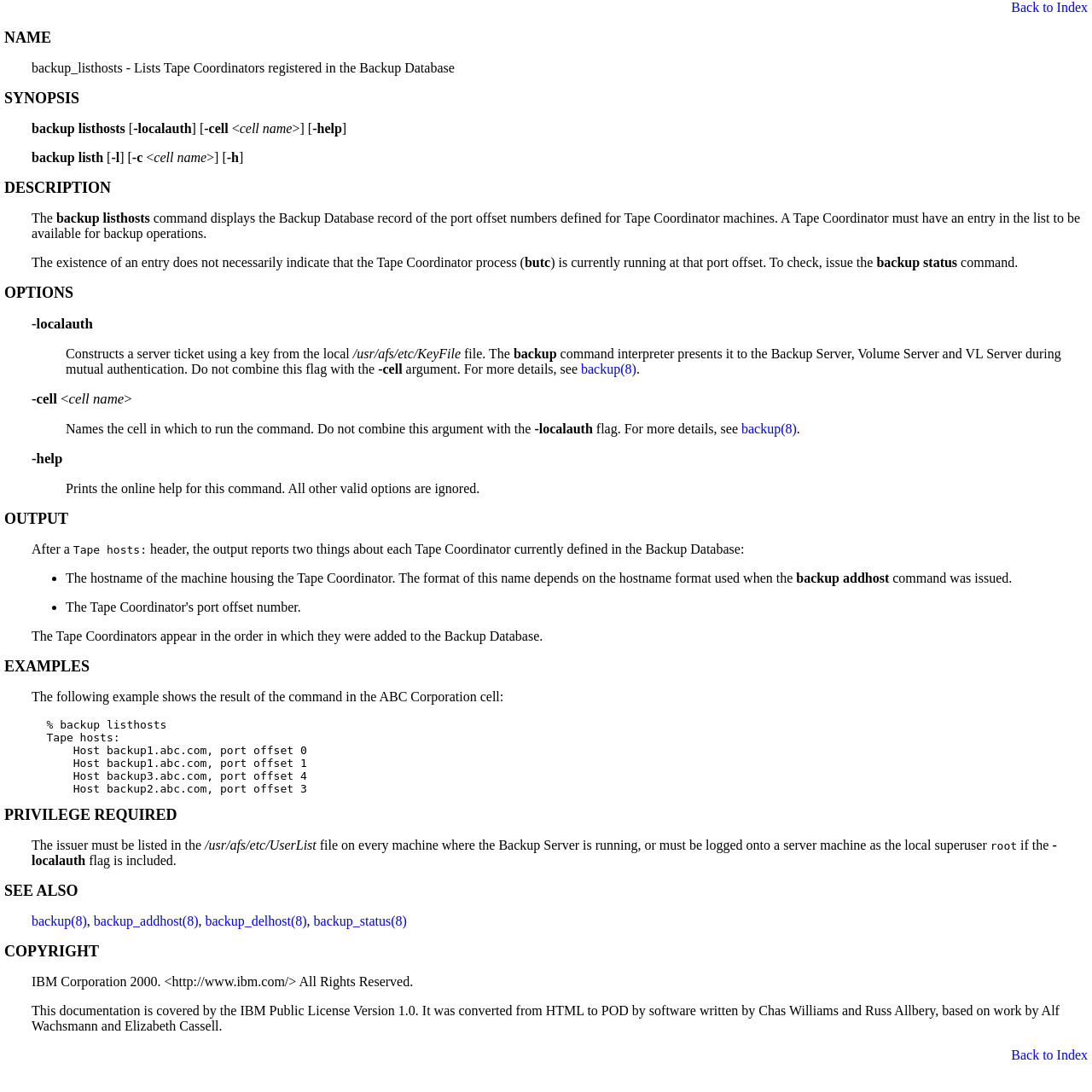Kindly determine the bounding box coordinates for the clickable area to achieve the given instruction: "Click on 'OPTIONS'".

[0.004, 0.26, 0.067, 0.276]